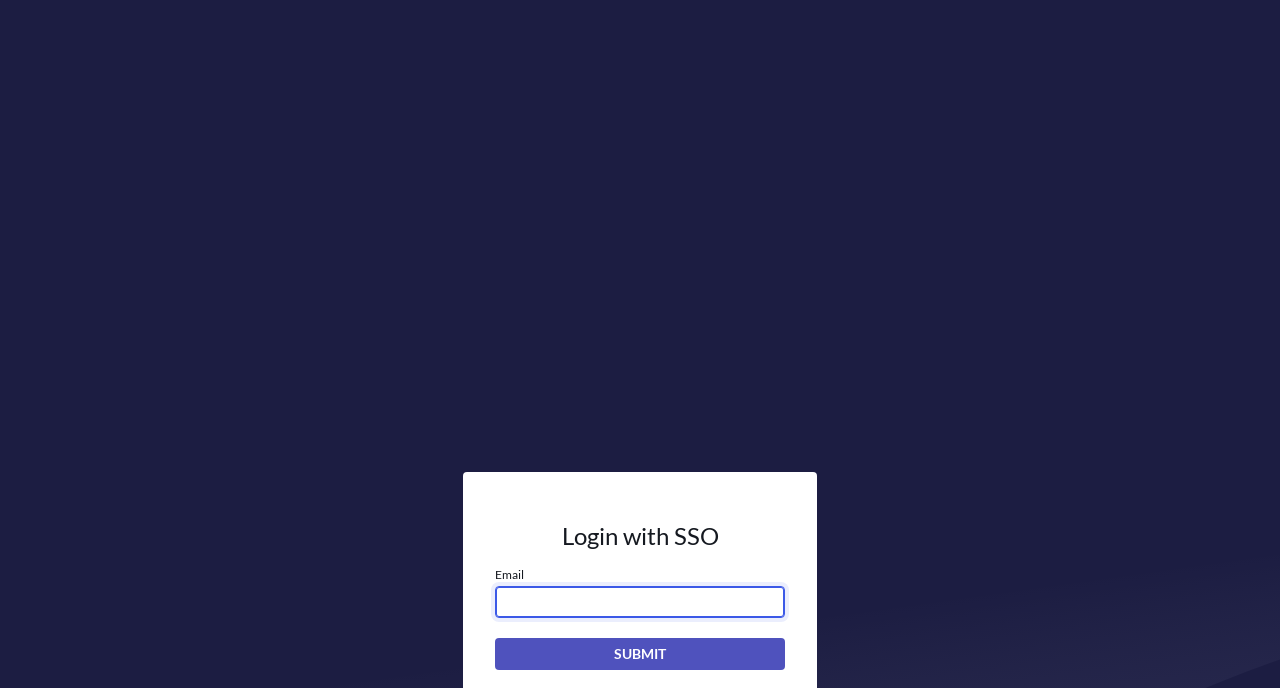Can you find and generate the webpage's heading?

Login with SSO